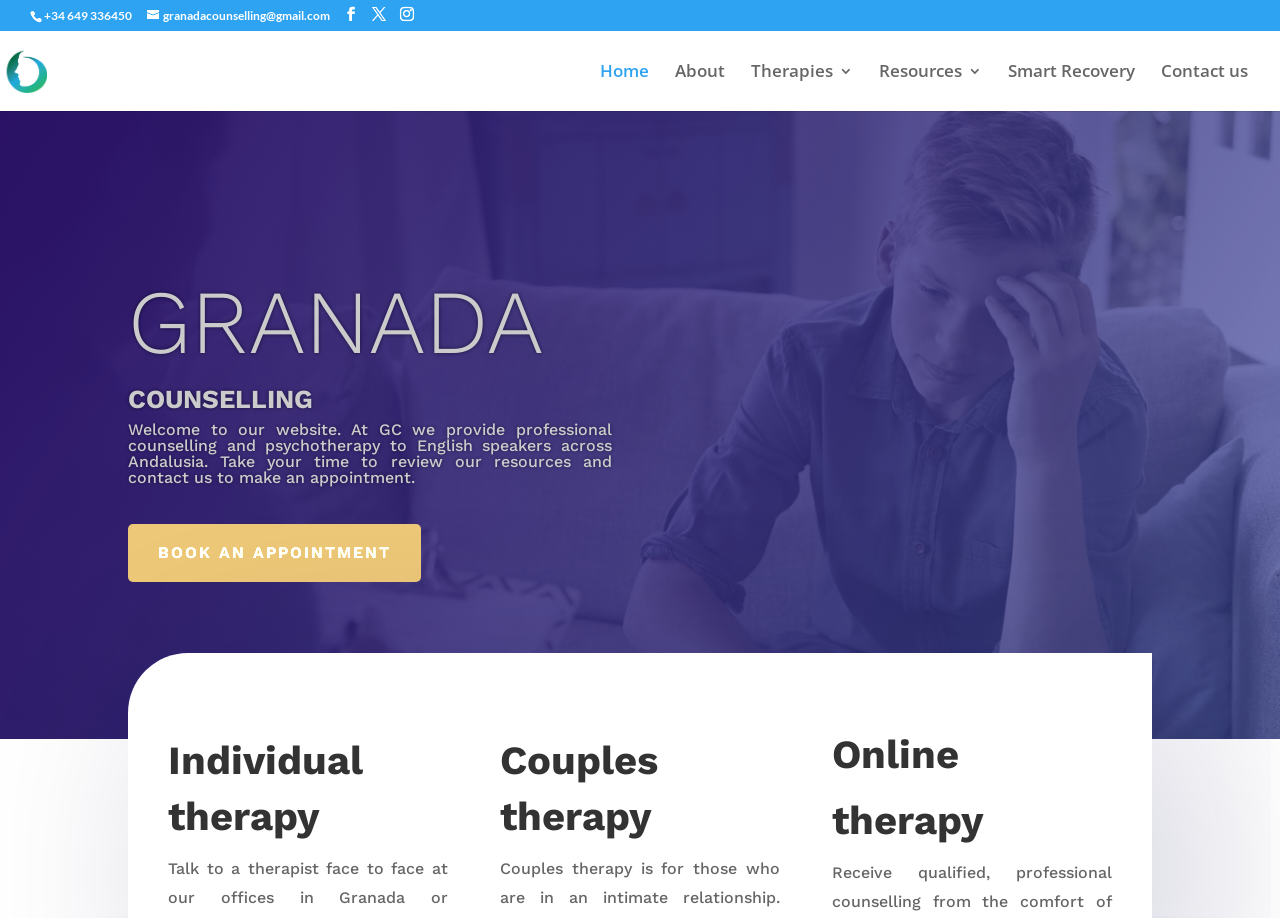Give a complete and precise description of the webpage's appearance.

The webpage is about Granada Counselling & Psychotherapy, offering affordable counselling and psychotherapy services. At the top left corner, there is a phone number '+34 649 336450' and an email address 'granadacounselling@gmail.com' next to it. Below these contact details, there are three social media icons. 

To the right of the contact information, there is a logo of Granada Counselling, which is an image with the text 'Granada Counselling' on it. 

The main navigation menu is located at the top center of the page, consisting of six links: 'Home', 'About', 'Therapies 3', 'Resources 3', 'Smart Recovery', and 'Contact us'. 

Below the navigation menu, there is a large heading that spans across the top half of the page, with the text 'GRANADA COUNSELLING' in two lines. 

Underneath the heading, there is a welcome message that introduces the services provided by Granada Counselling, including professional counselling and psychotherapy to English speakers across Andalusia. 

To the right of the welcome message, there is a call-to-action link 'BOOK AN APPOINTMENT'. 

Further down the page, there are three columns of headings, each describing a type of therapy service: 'Individual therapy', 'Couples therapy', and 'Online therapy'.